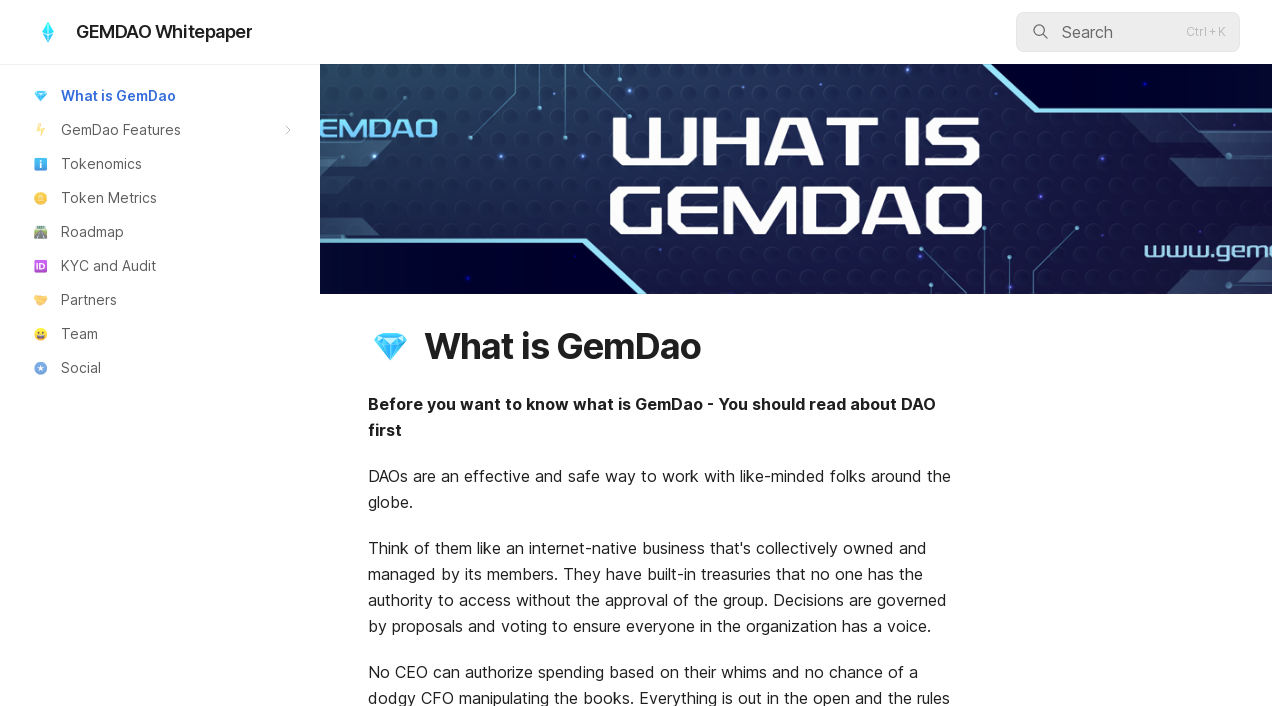Determine the bounding box coordinates of the clickable region to follow the instruction: "View GemDao features".

[0.009, 0.161, 0.238, 0.207]